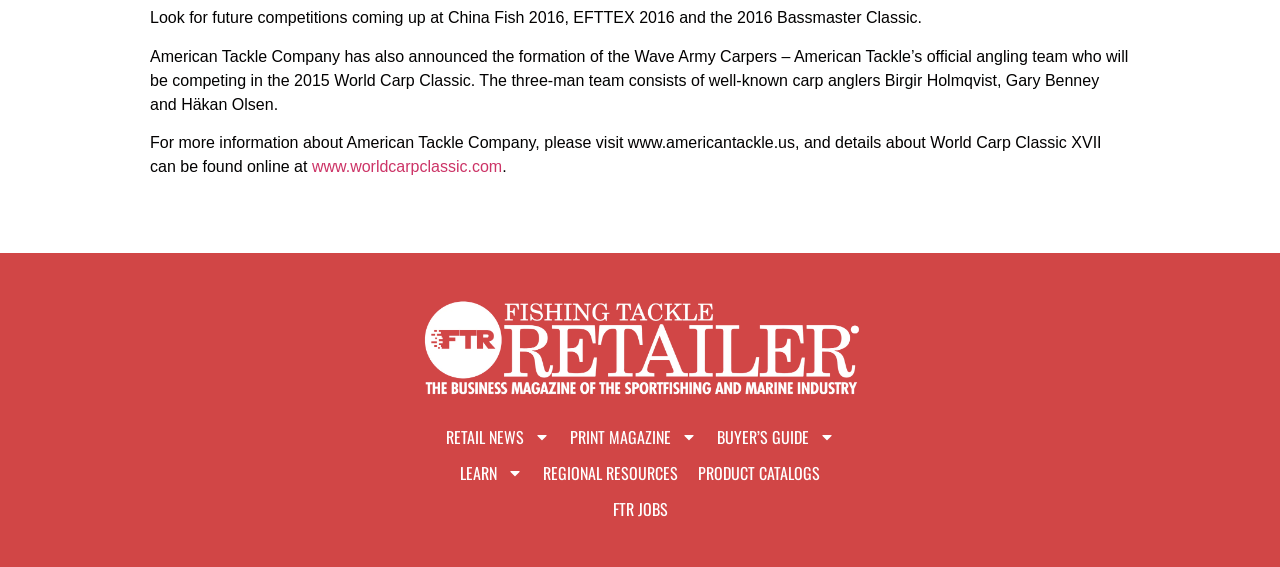Indicate the bounding box coordinates of the element that must be clicked to execute the instruction: "Go to PRODUCT CATALOGS". The coordinates should be given as four float numbers between 0 and 1, i.e., [left, top, right, bottom].

[0.538, 0.803, 0.648, 0.866]